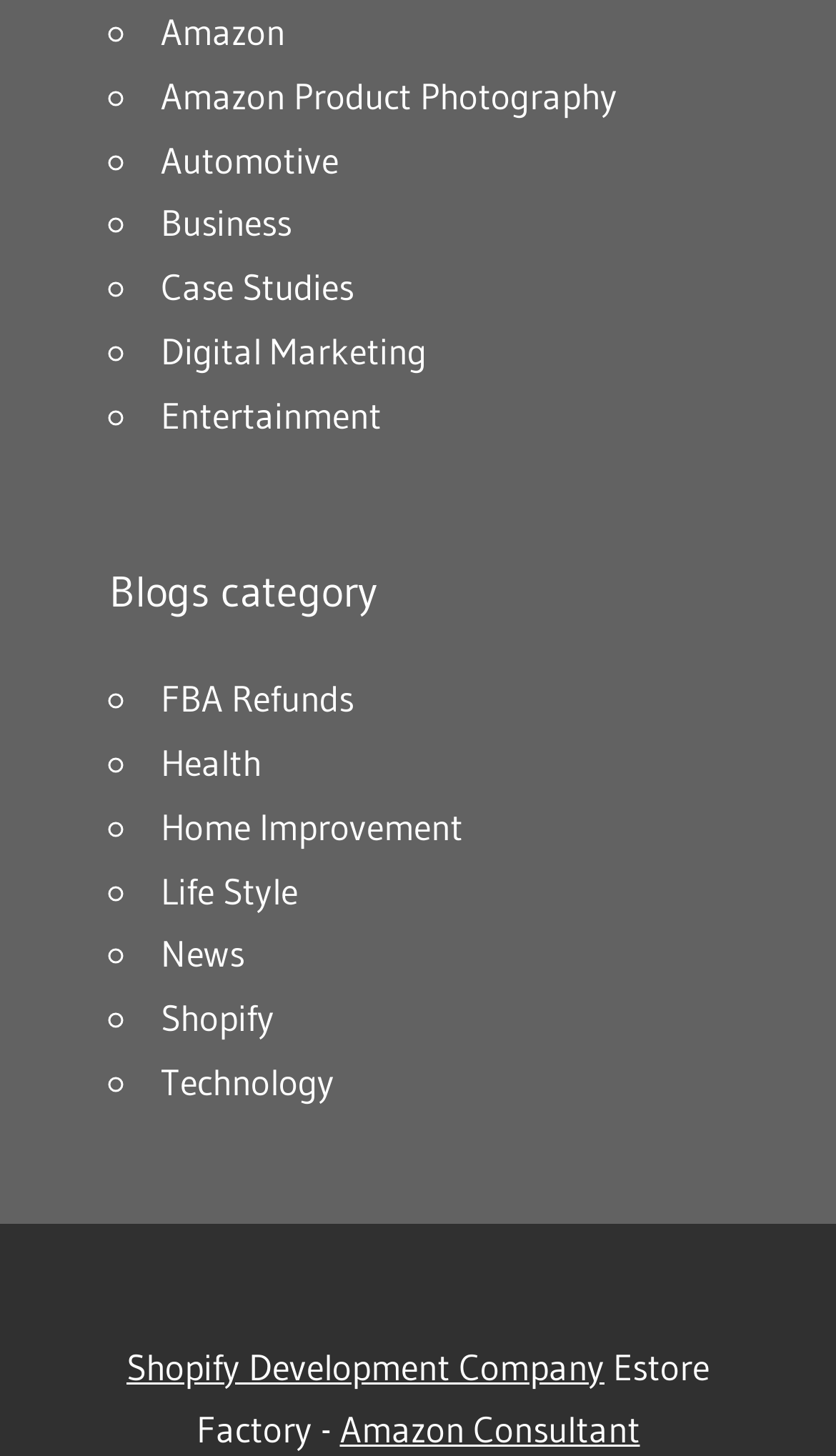What is the company name mentioned?
We need a detailed and exhaustive answer to the question. Please elaborate.

I found the static text 'Estore Factory -' at the bottom of the page, which indicates the company name mentioned.